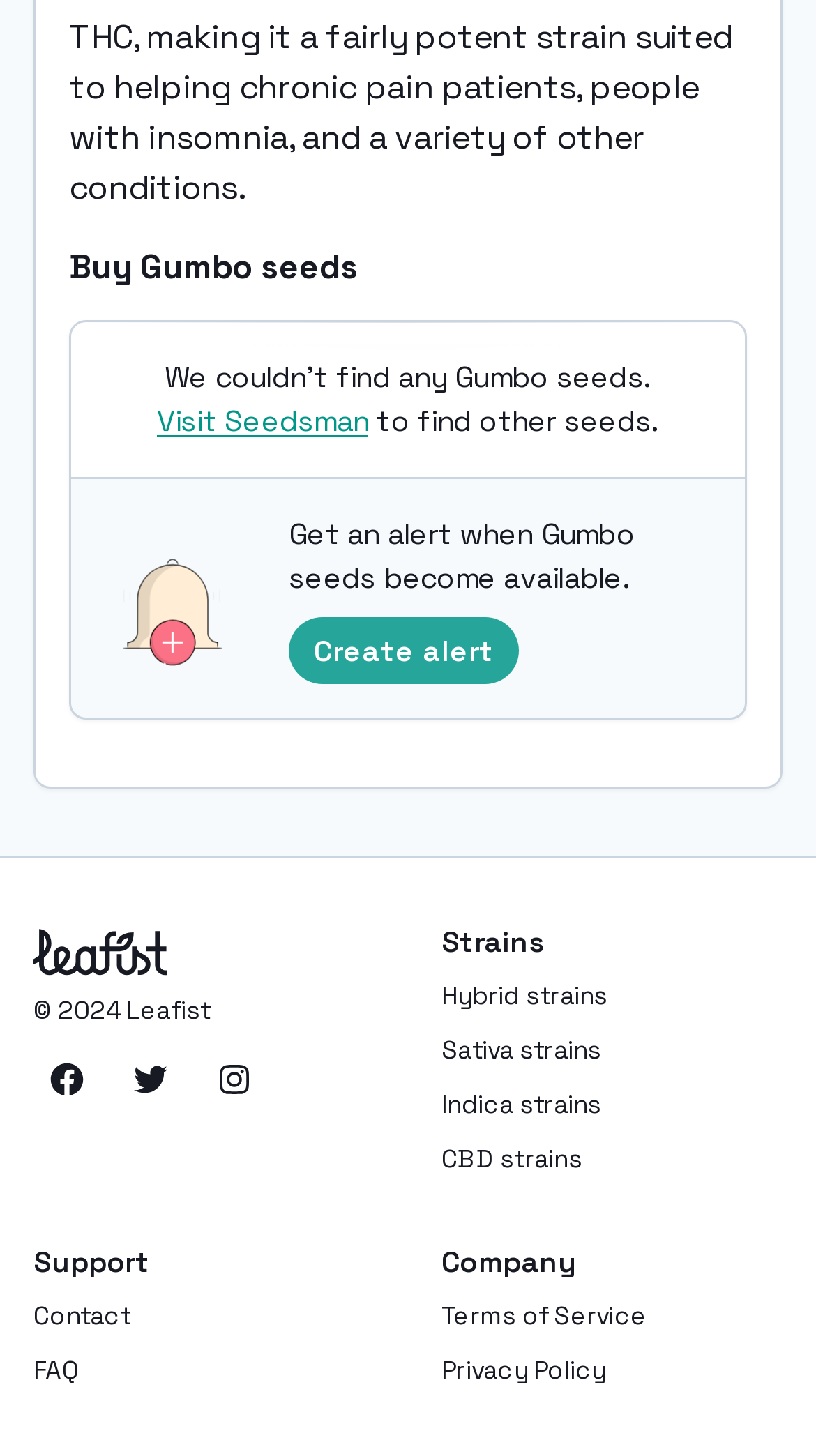Identify the bounding box for the UI element described as: "Visit Seedsman". Ensure the coordinates are four float numbers between 0 and 1, formatted as [left, top, right, bottom].

[0.192, 0.275, 0.452, 0.305]